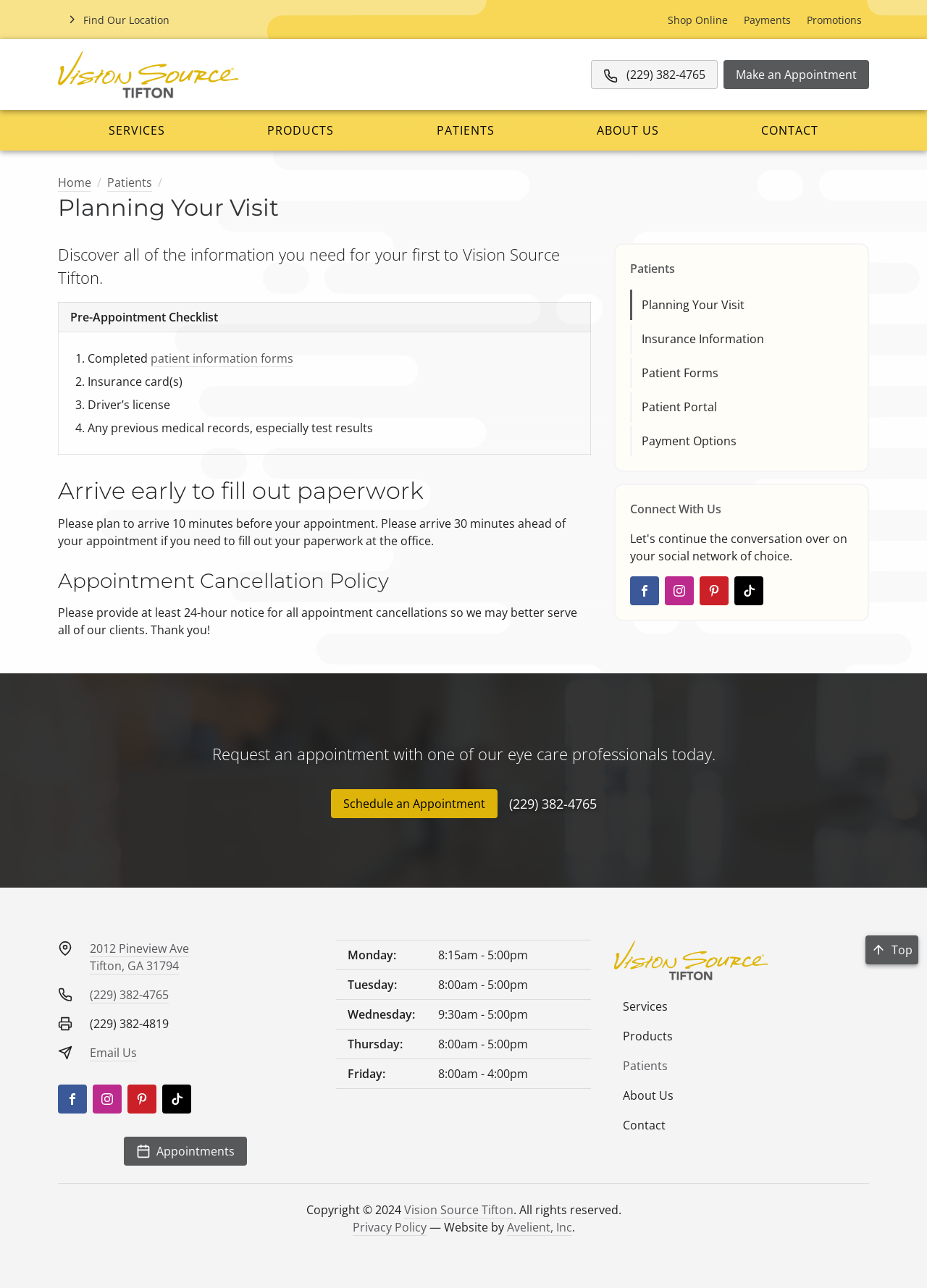Please identify the bounding box coordinates of the region to click in order to complete the task: "Request an appointment". The coordinates must be four float numbers between 0 and 1, specified as [left, top, right, bottom].

[0.78, 0.047, 0.938, 0.069]